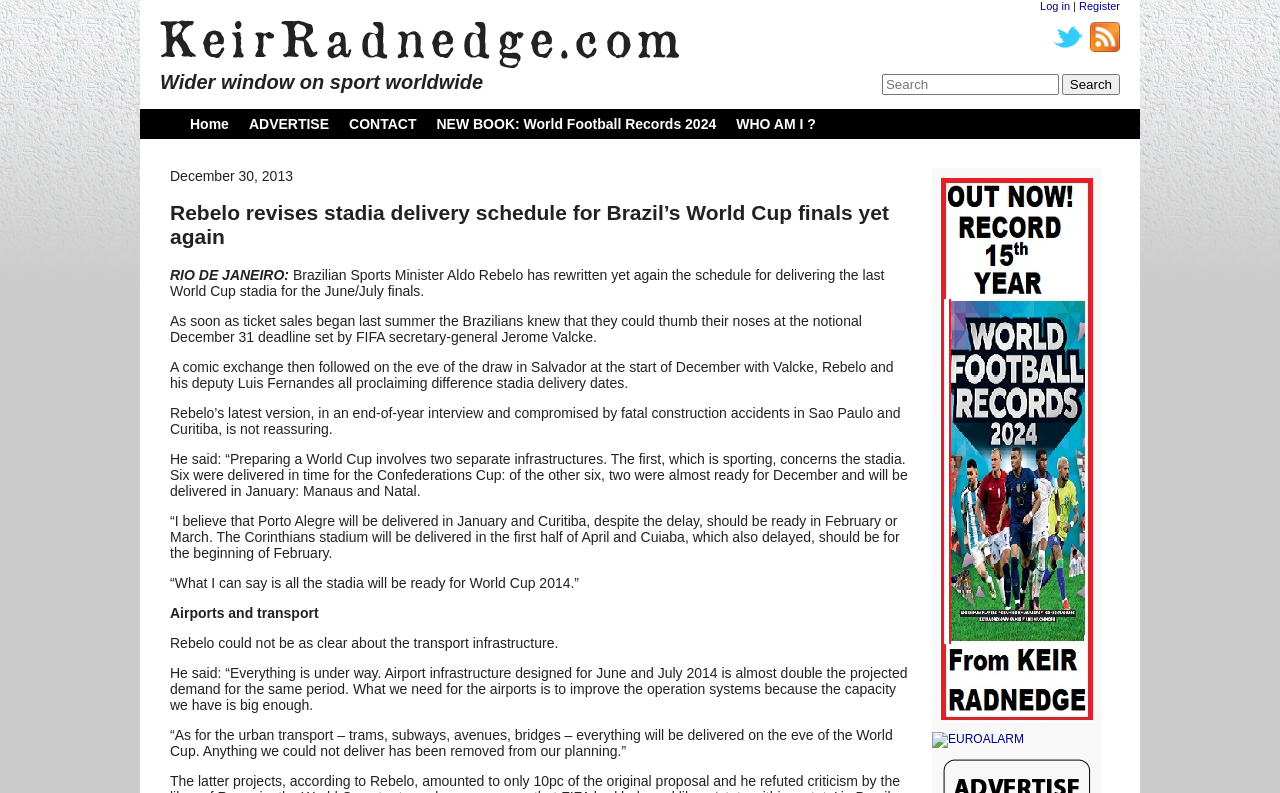What is the name of the website?
Carefully analyze the image and provide a detailed answer to the question.

The name of the website can be found at the top left corner of the webpage, where it says 'Rebelo revises stadia delivery schedule for Brazil’s World Cup finals yet again | KeirRadnedge.com'. The website's name is 'KeirRadnedge.com'.